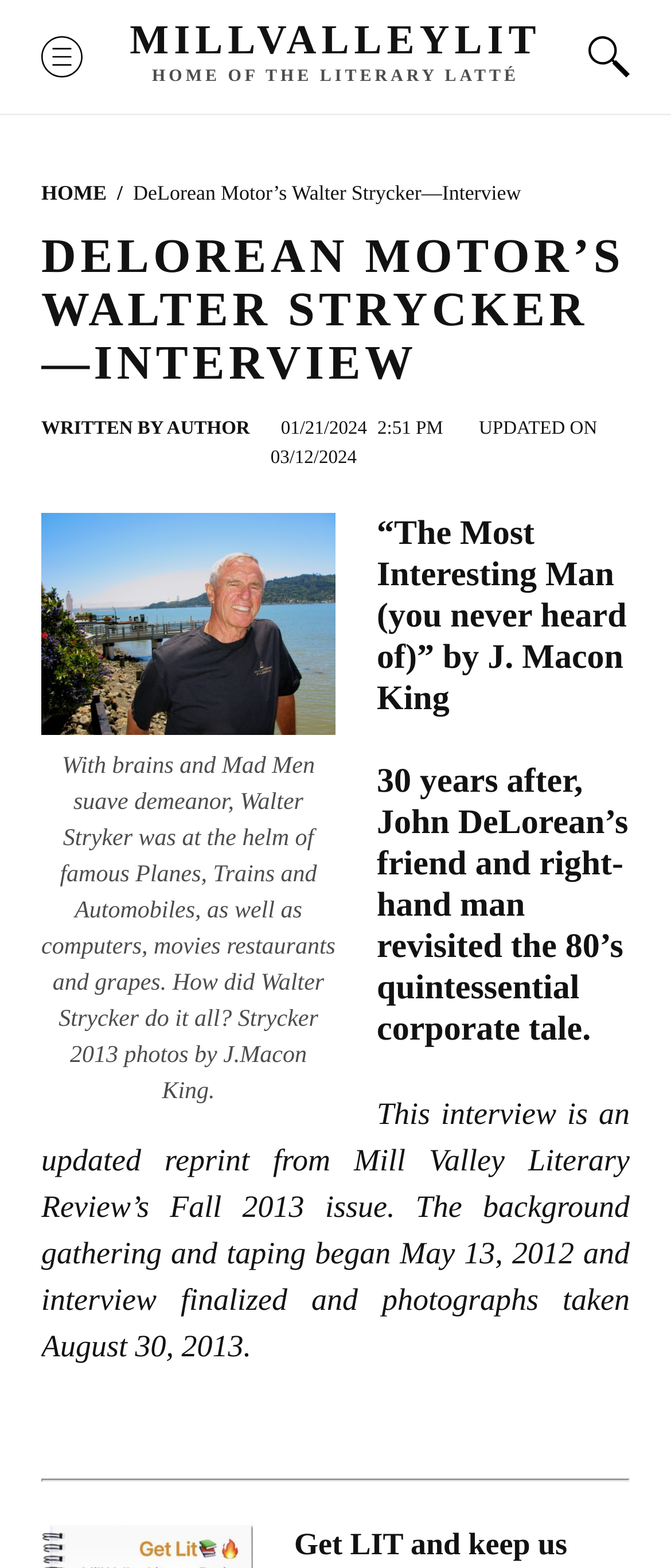What is the date when the interview was finalized and photographs taken?
From the screenshot, supply a one-word or short-phrase answer.

August 30, 2013